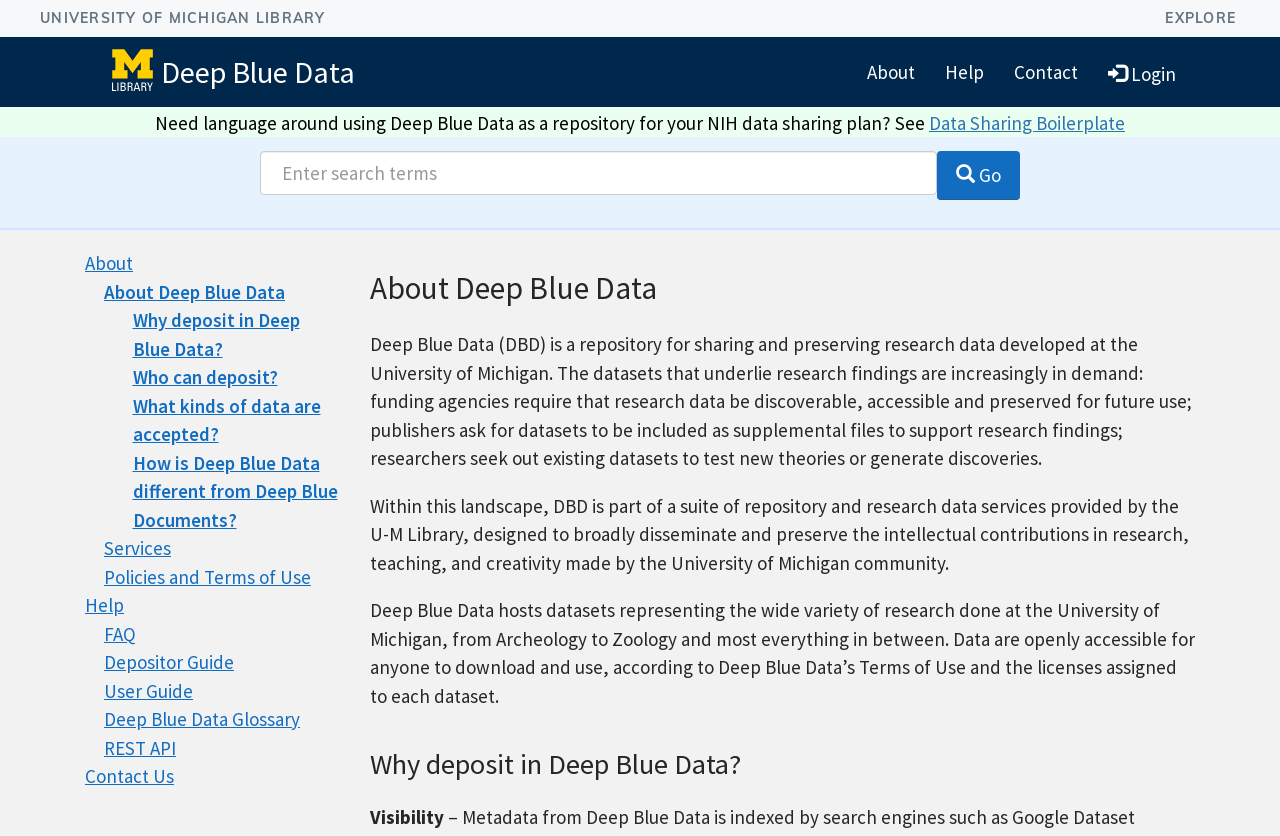What is the relationship between Deep Blue Data and the University of Michigan?
Answer with a single word or phrase by referring to the visual content.

Part of the University of Michigan